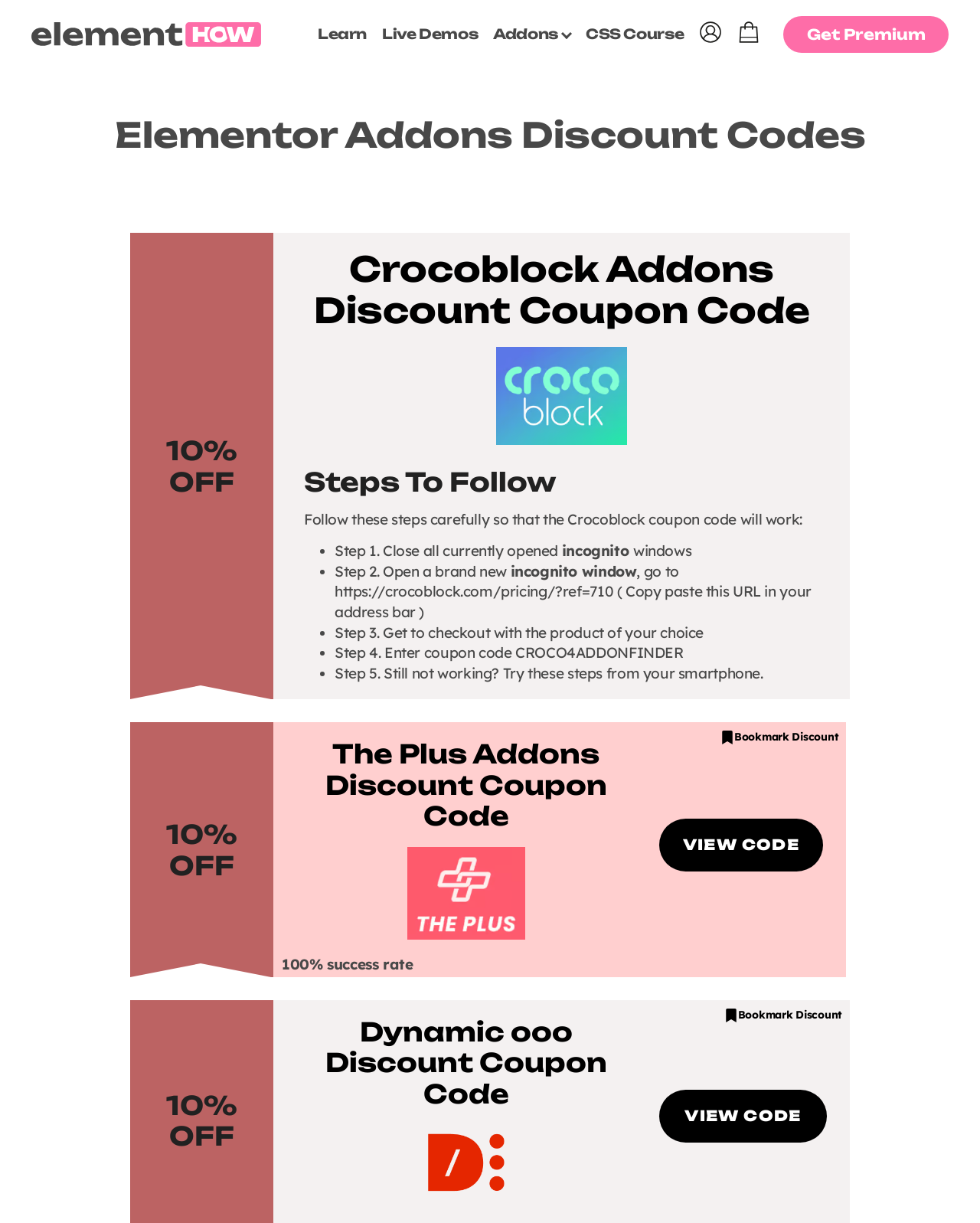Offer an in-depth caption of the entire webpage.

This webpage is about Elementor Addons Discount Codes. At the top, there is a logo and a link to "Elementor Addons Discount Codes" with an image. Below it, there are five links: "Learn", "Live Demos", "Addons", "CSS Course", and an empty link with an image. 

To the right of these links, there is a "Get Premium" link. Below the links, there is a heading "Elementor Addons Discount Codes" with a 10% OFF discount code. 

The main content of the webpage is divided into sections, each with a heading and a discount code. The first section is about Crocoblock Addons Discount Coupon Code, which provides a step-by-step guide on how to use the coupon code. The steps are listed in a bullet point format.

The next sections are about The Plus Addons Discount Coupon Code, Dynamic ooo Discount Coupon Code, and other Elementor Addons Discount Codes, each with their own headings, links, and discount codes. Some sections also have "VIEW CODE" buttons.

Throughout the webpage, there are several instances of "10% OFF" and "Bookmark Discount" texts. The layout is organized, with clear headings and concise text, making it easy to navigate and find the desired discount code.